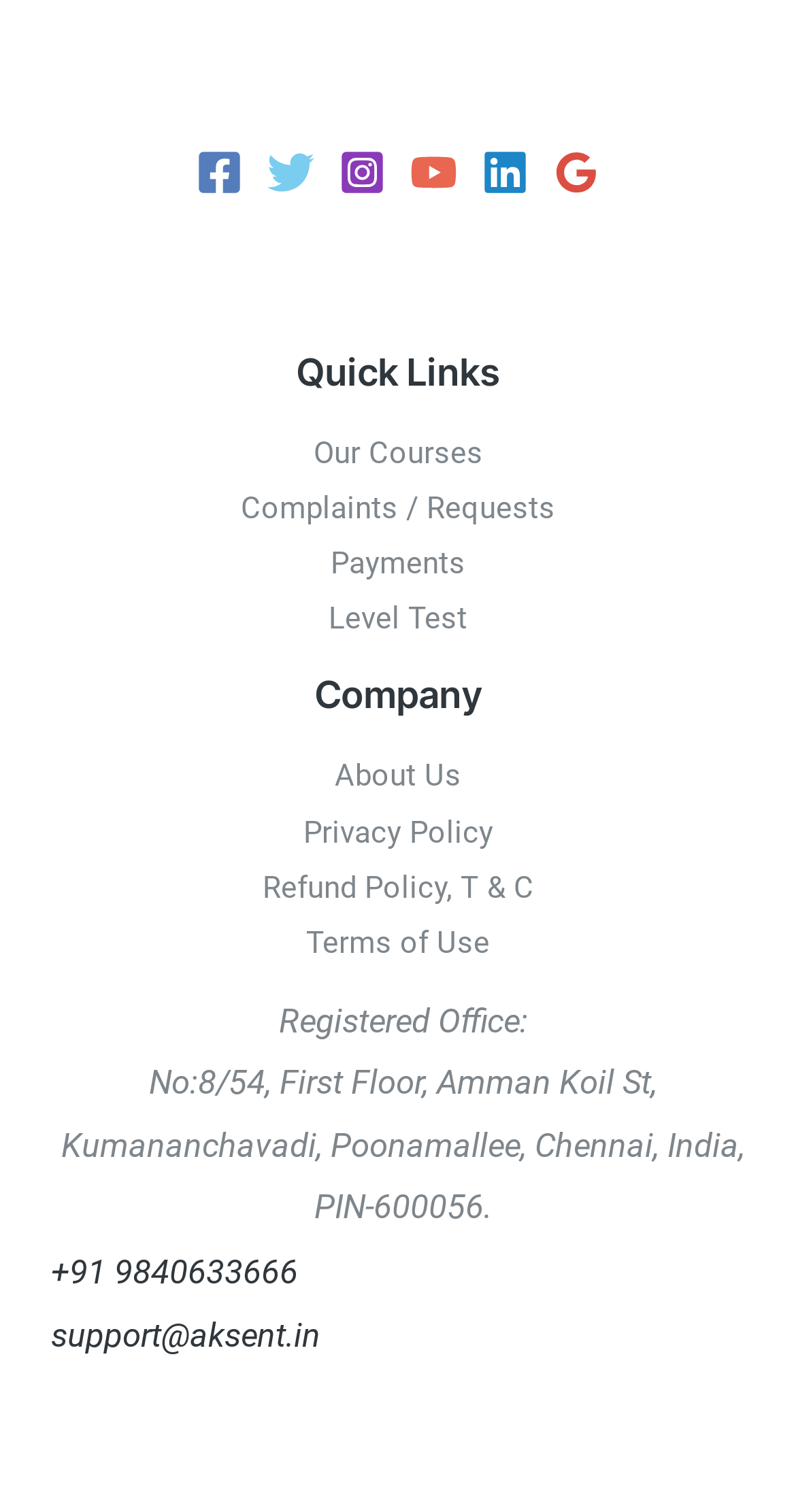Please determine the bounding box coordinates of the area that needs to be clicked to complete this task: 'Contact us via phone'. The coordinates must be four float numbers between 0 and 1, formatted as [left, top, right, bottom].

[0.064, 0.828, 0.374, 0.854]